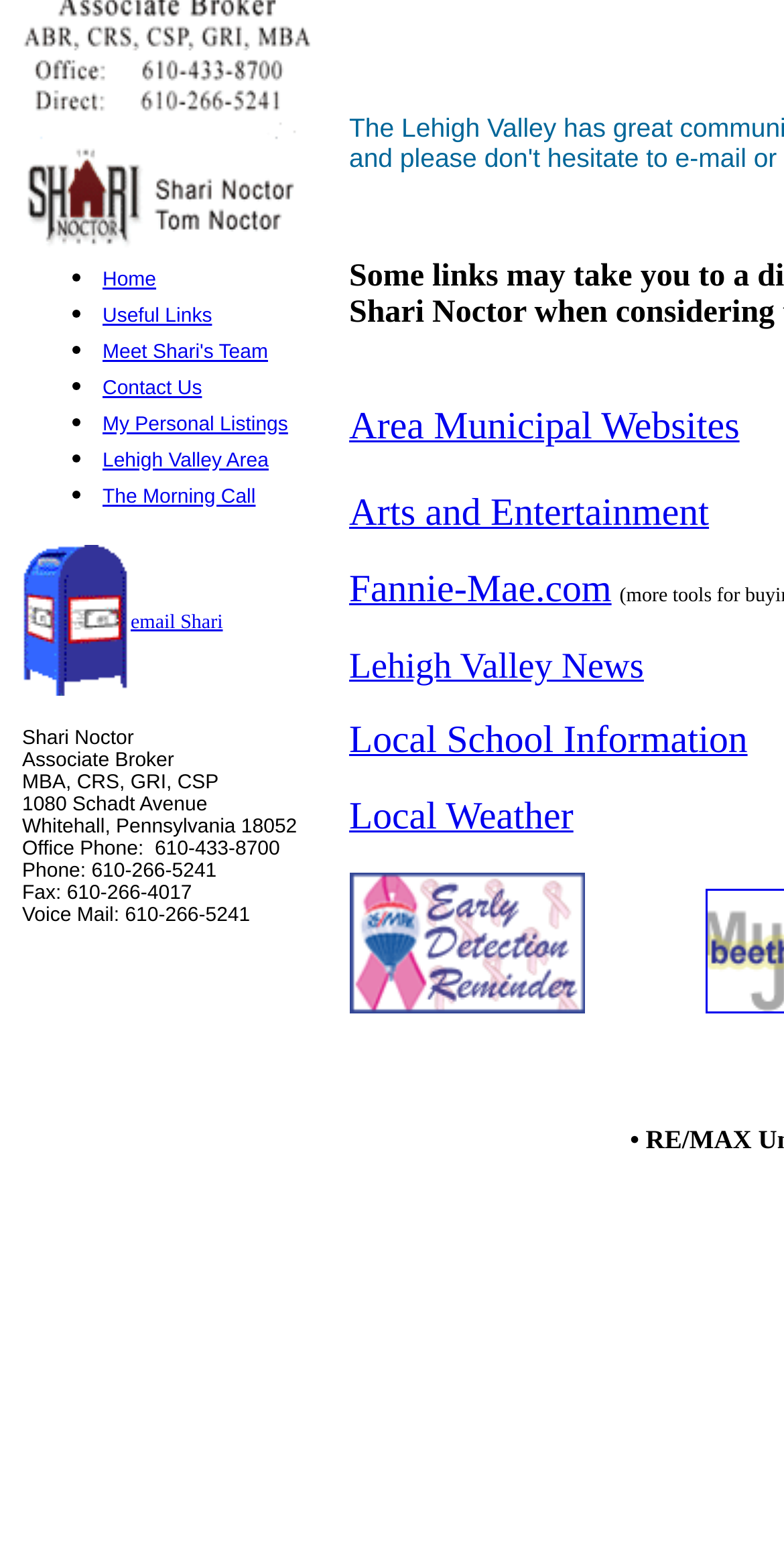Find the bounding box of the web element that fits this description: "Fannie-Mae.com".

[0.445, 0.367, 0.78, 0.394]